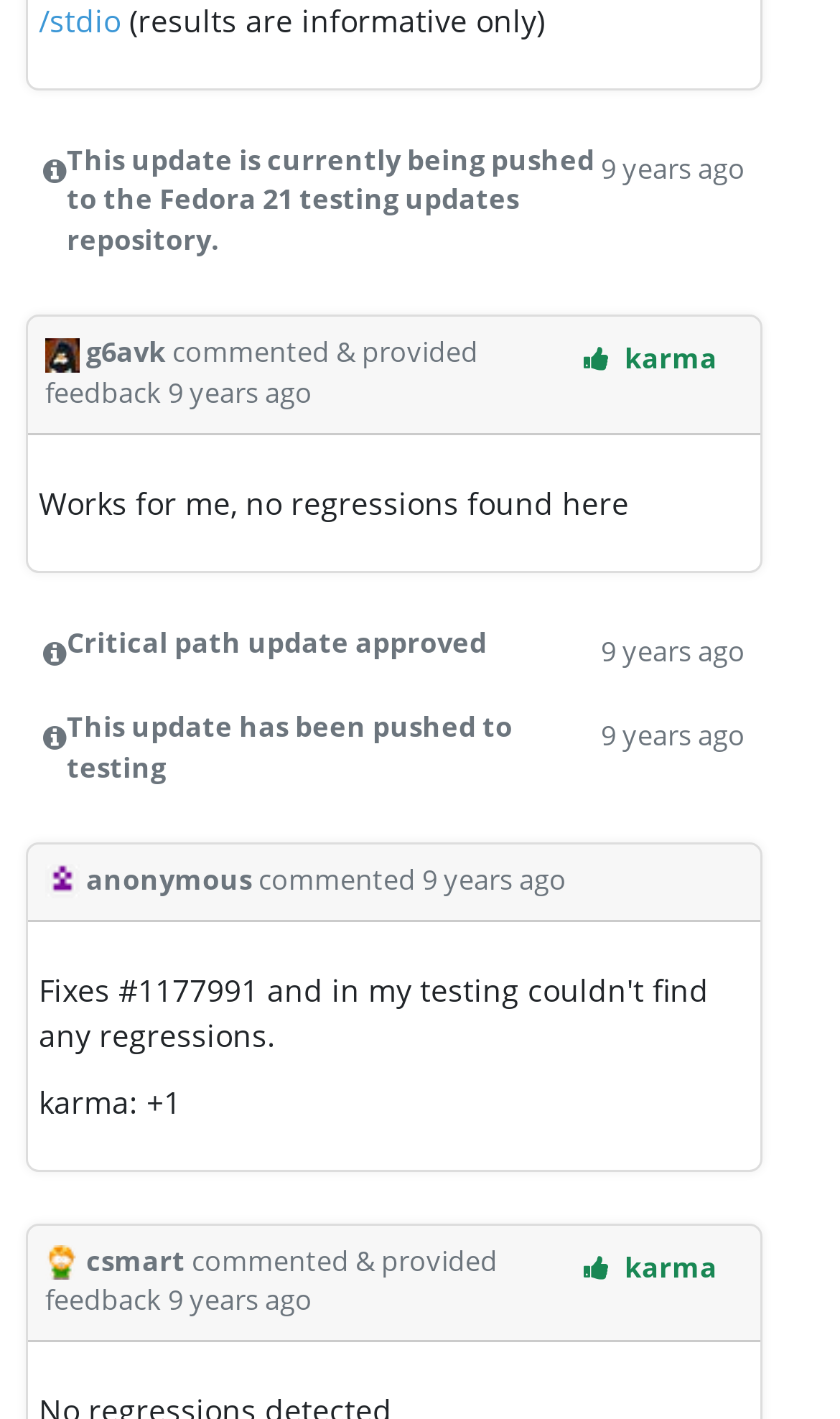How long ago was the first comment made?
Refer to the screenshot and answer in one word or phrase.

9 years ago